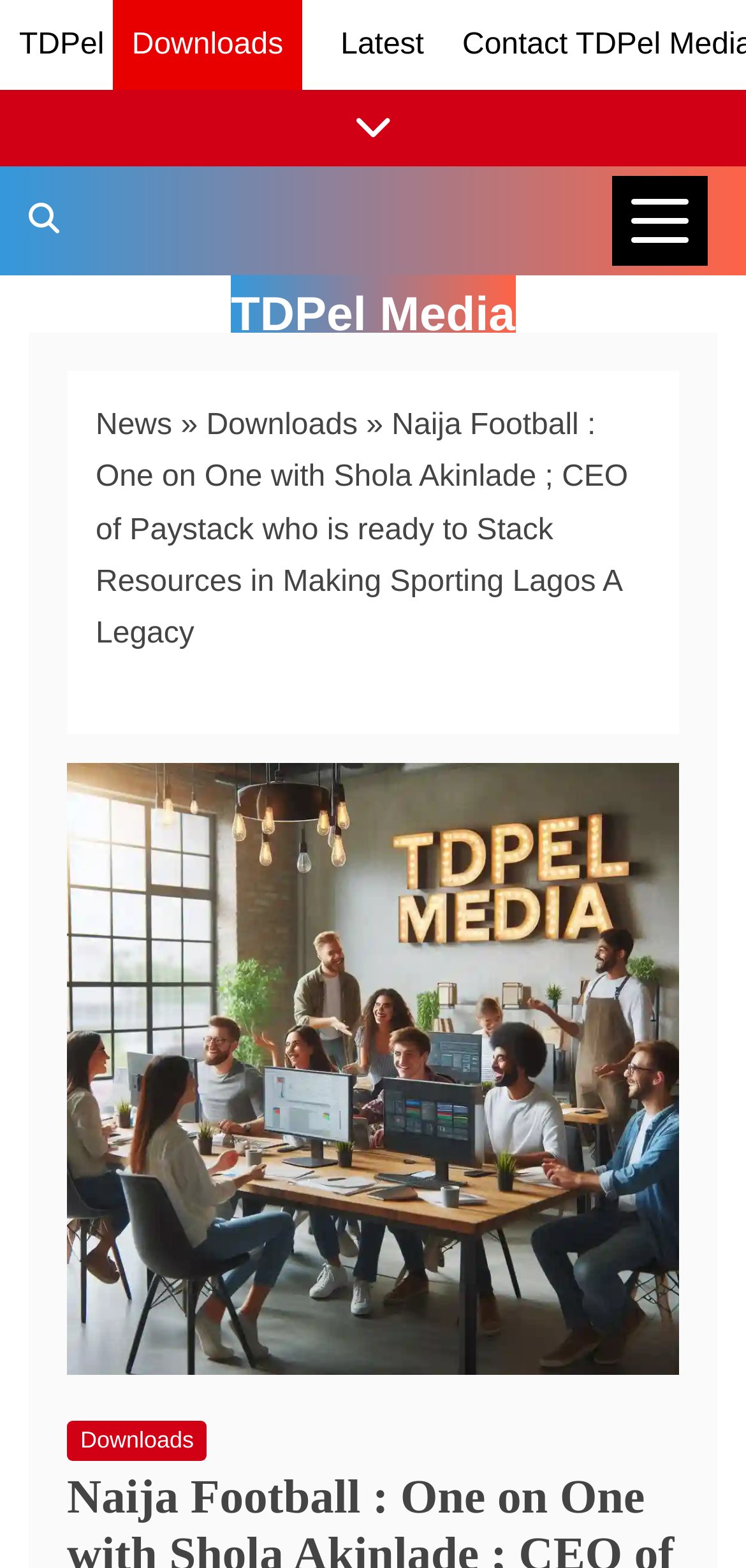Locate the bounding box coordinates of the clickable region necessary to complete the following instruction: "View Latest news". Provide the coordinates in the format of four float numbers between 0 and 1, i.e., [left, top, right, bottom].

[0.457, 0.018, 0.568, 0.039]